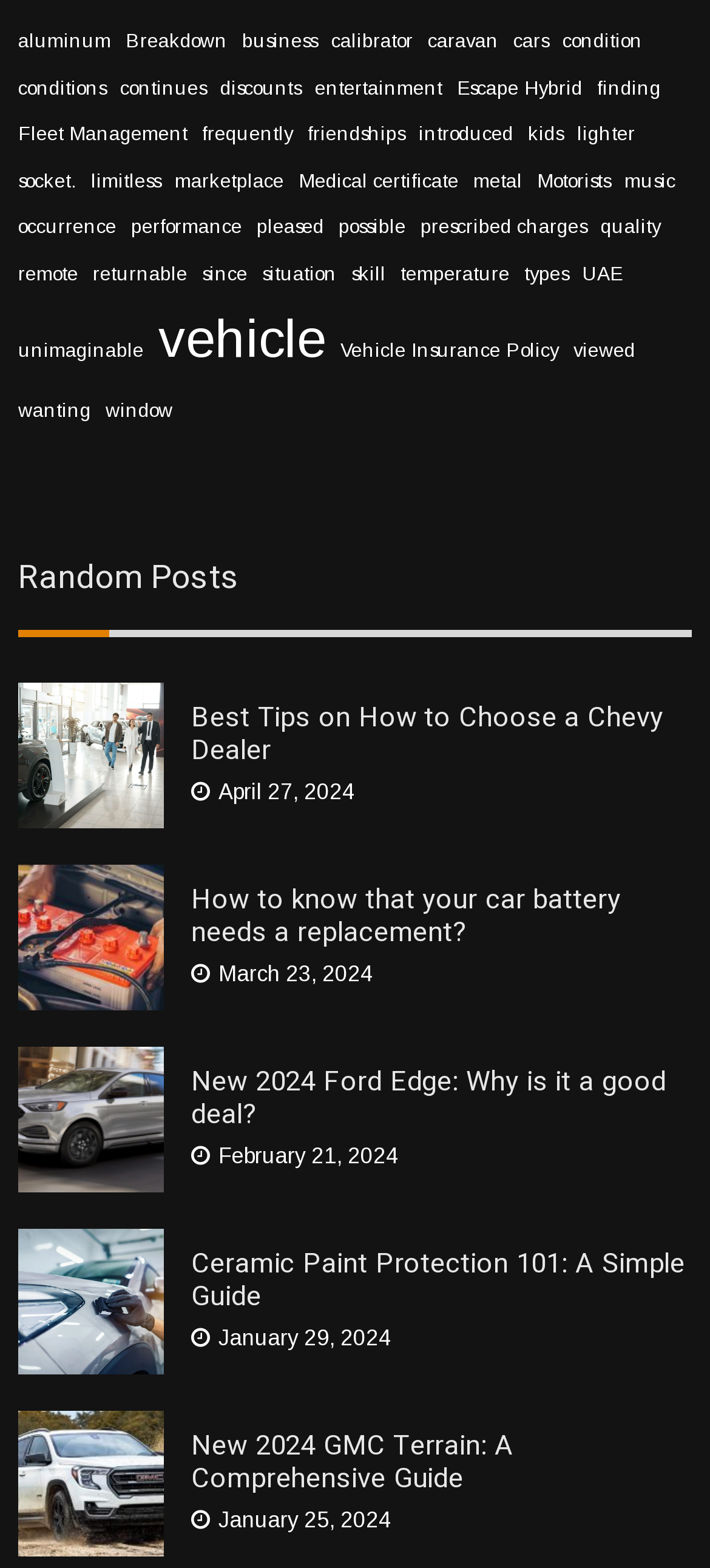Please locate the bounding box coordinates for the element that should be clicked to achieve the following instruction: "Click on 'New 2024 GMC Terrain: A Comprehensive Guide'". Ensure the coordinates are given as four float numbers between 0 and 1, i.e., [left, top, right, bottom].

[0.269, 0.911, 0.974, 0.953]